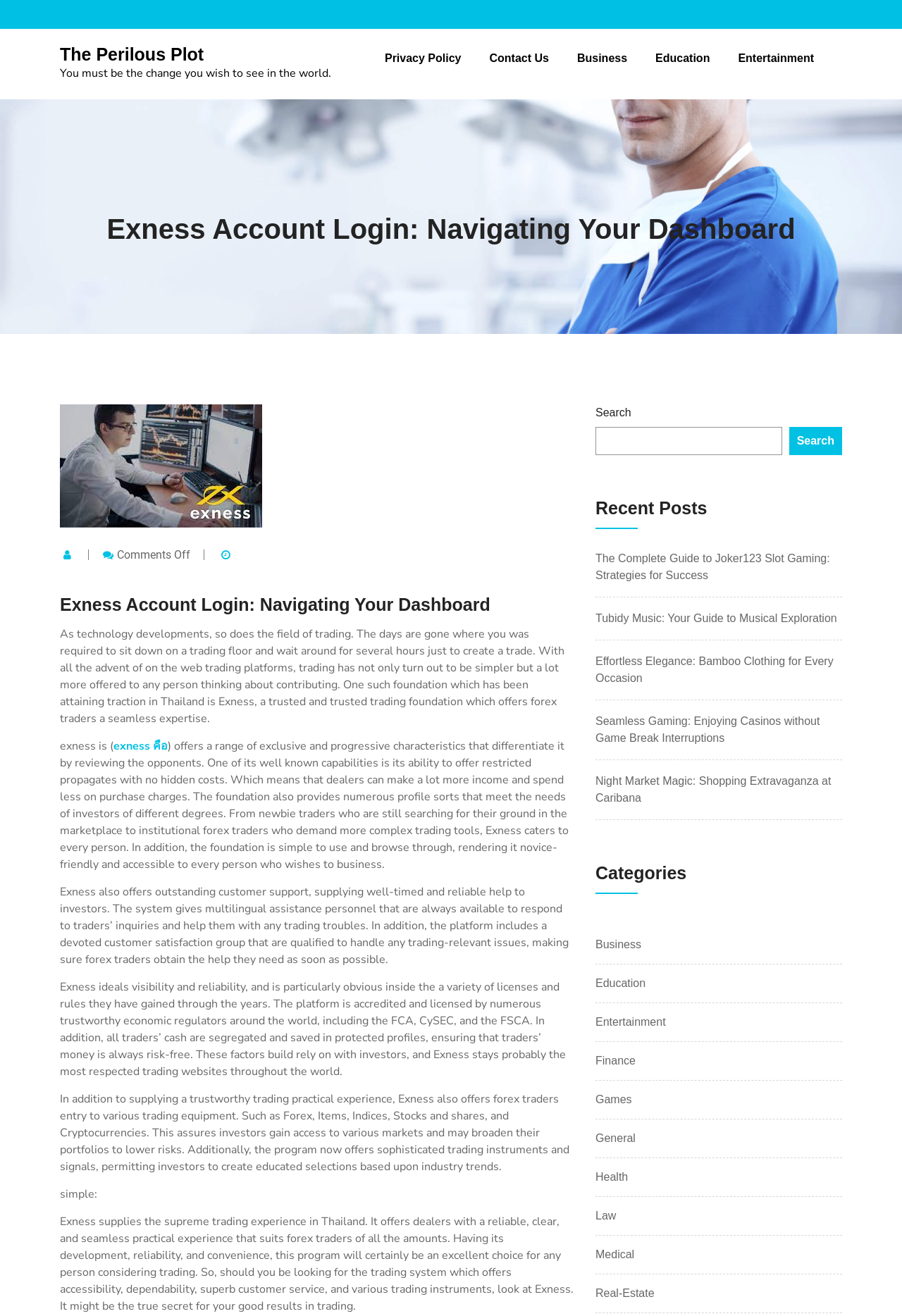Identify the bounding box coordinates of the area you need to click to perform the following instruction: "Visit the 'Caribbean Island Festival' website".

None